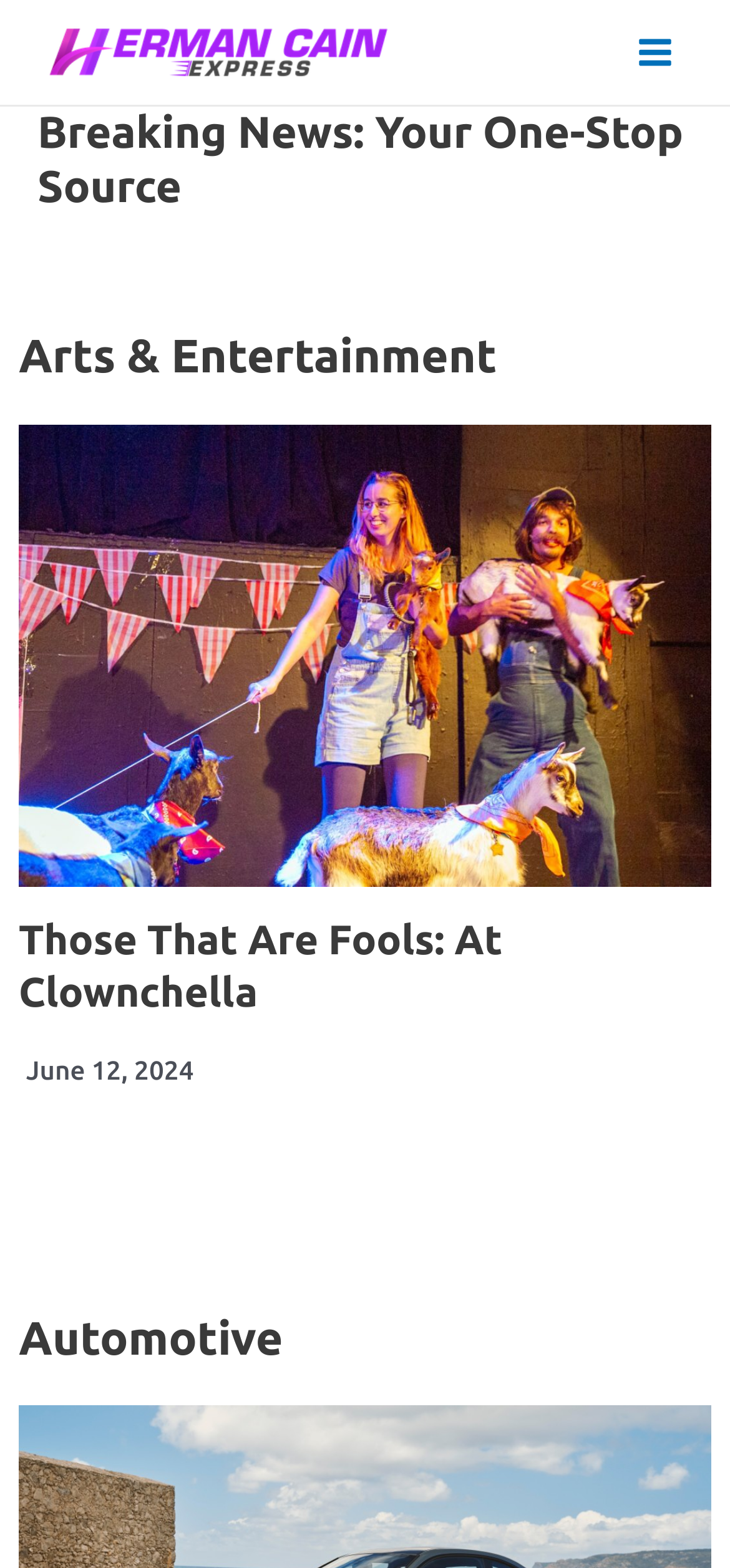Please determine the bounding box coordinates for the element with the description: "alt="Herman Cain Express - Logo"".

[0.051, 0.022, 0.556, 0.041]